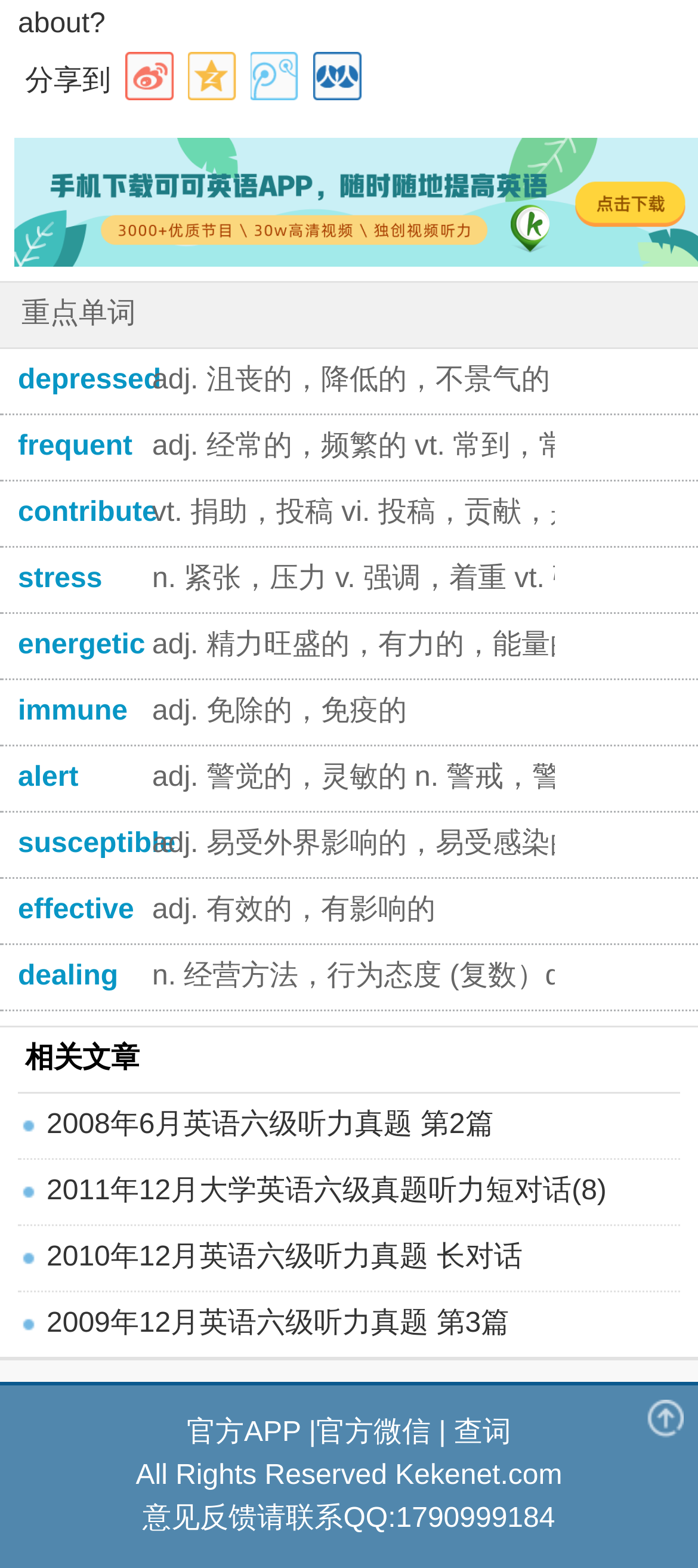Determine the bounding box coordinates of the clickable element to complete this instruction: "Search a word". Provide the coordinates in the format of four float numbers between 0 and 1, [left, top, right, bottom].

[0.65, 0.904, 0.733, 0.924]